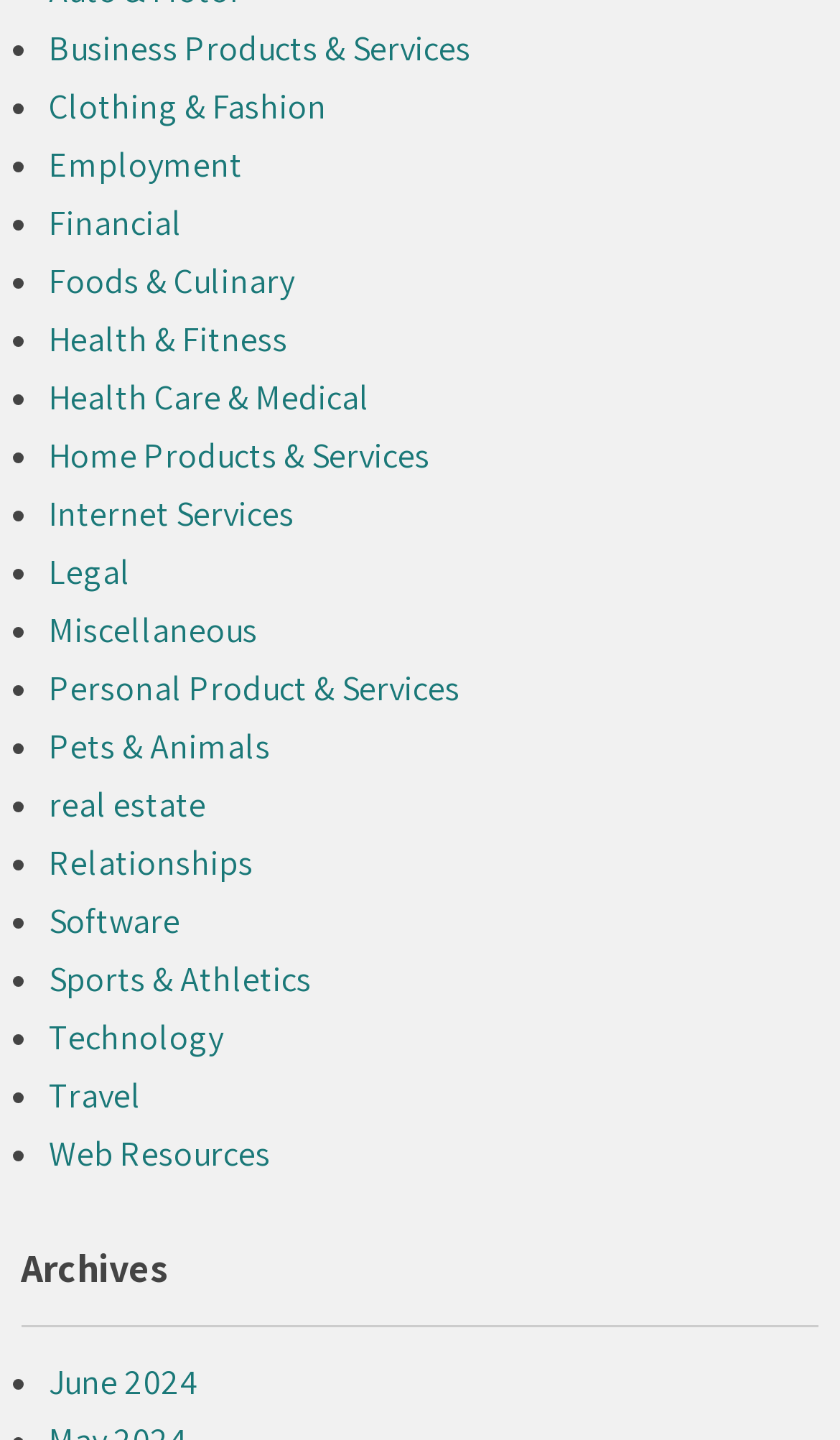What is the title of the section below the categories?
Examine the screenshot and reply with a single word or phrase.

Archives